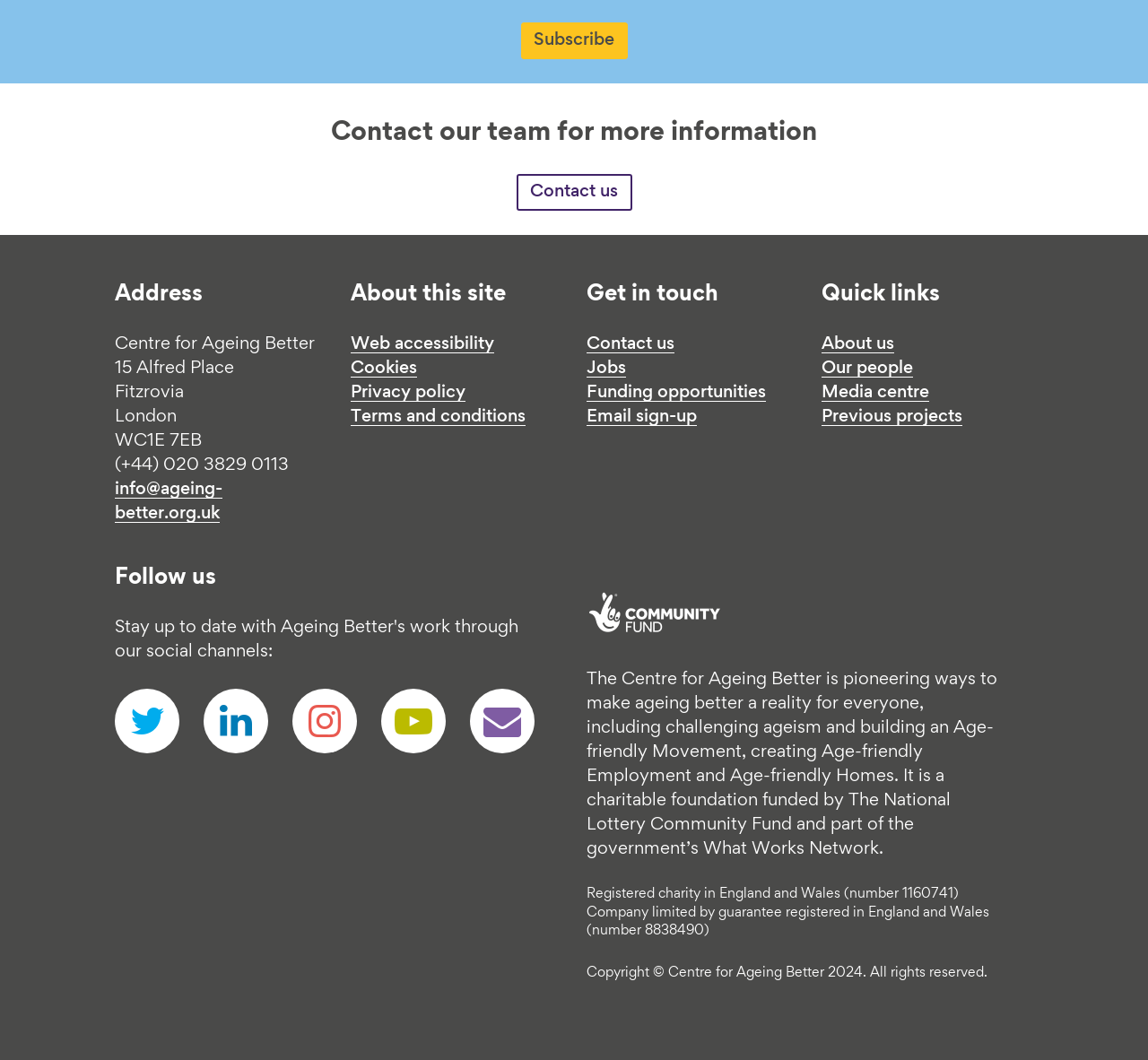Please identify the coordinates of the bounding box that should be clicked to fulfill this instruction: "Learn more about the organization's address".

[0.1, 0.267, 0.284, 0.291]